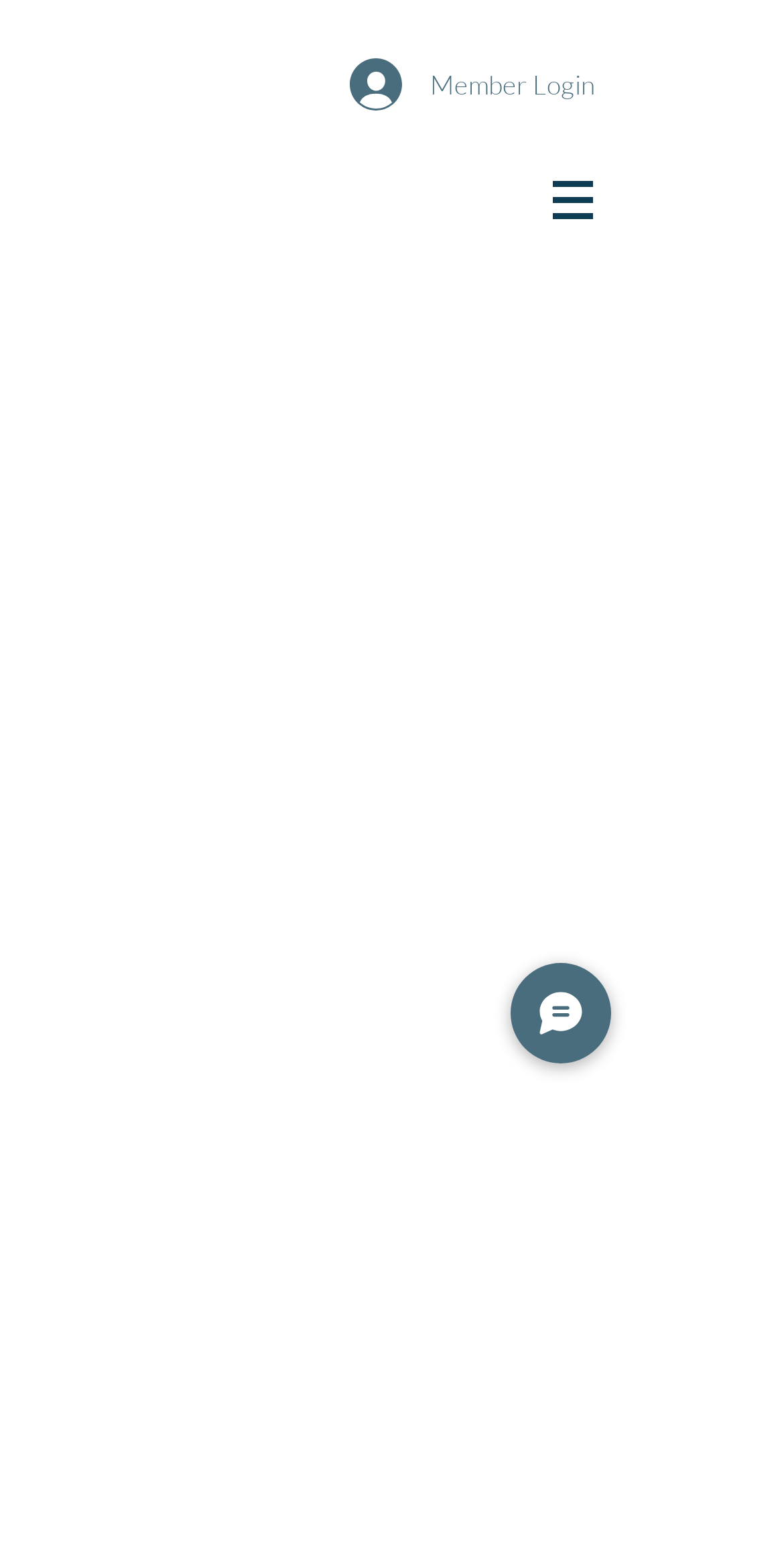Find the bounding box of the UI element described as: "Chat". The bounding box coordinates should be given as four float values between 0 and 1, i.e., [left, top, right, bottom].

[0.651, 0.616, 0.779, 0.681]